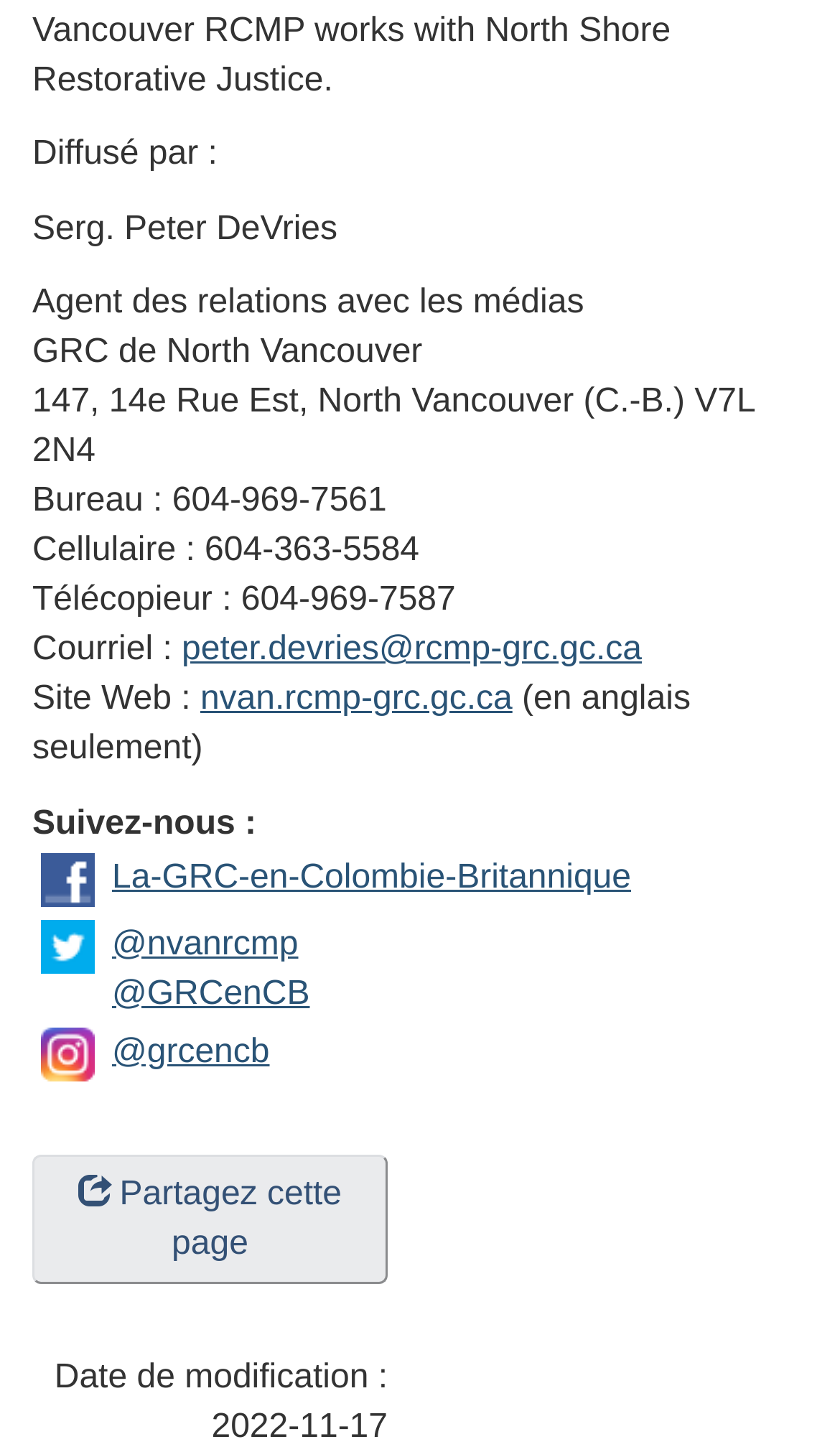What is the name of the media relations agent?
Could you answer the question in a detailed manner, providing as much information as possible?

The webpage contains a section with the title 'Diffusé par :' followed by the name 'Serg. Peter DeVries', indicating that he is the media relations agent.